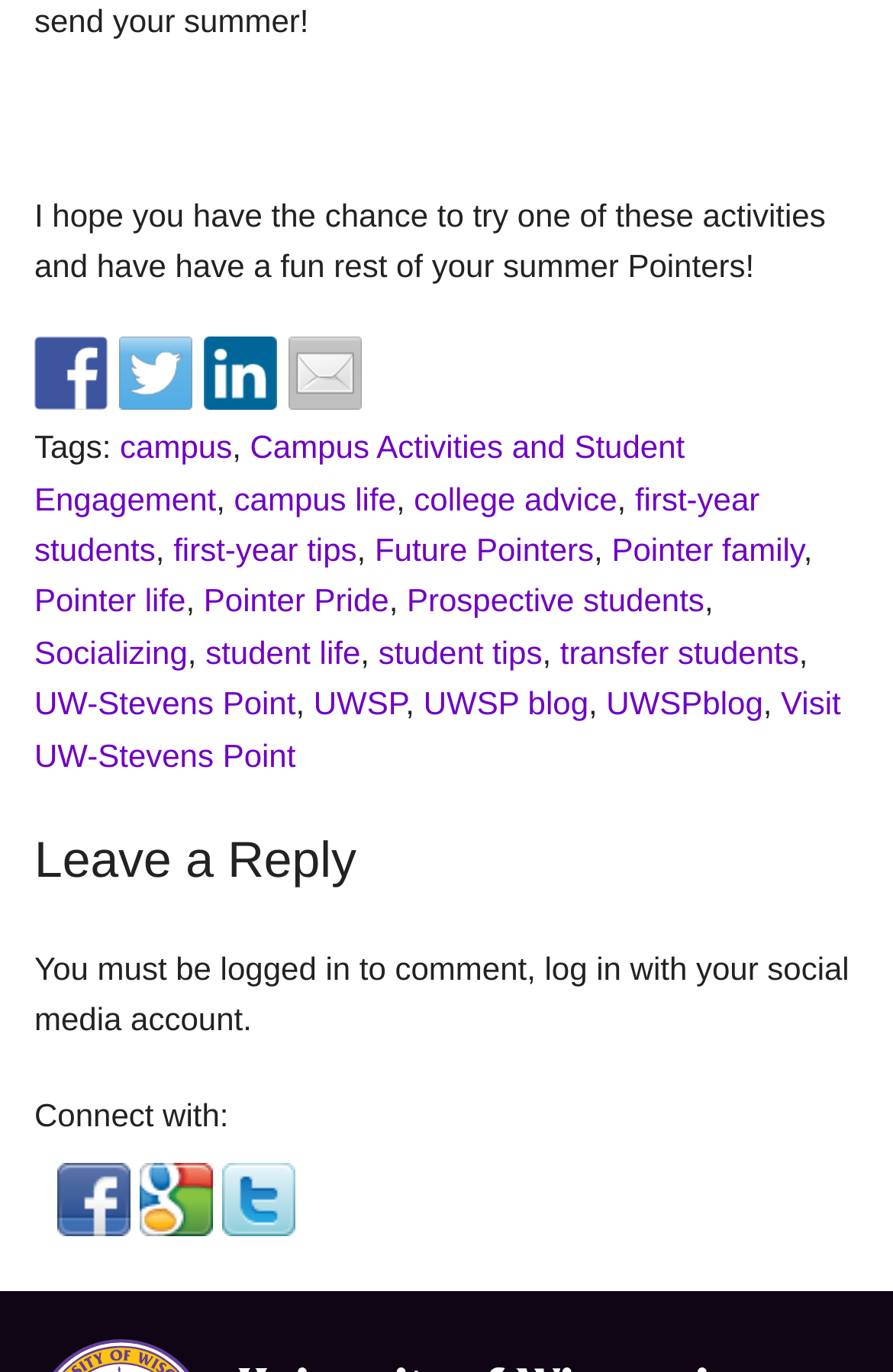Locate the bounding box coordinates of the element that should be clicked to execute the following instruction: "Click on the 'Connect with Facebook' button".

[0.064, 0.858, 0.156, 0.885]